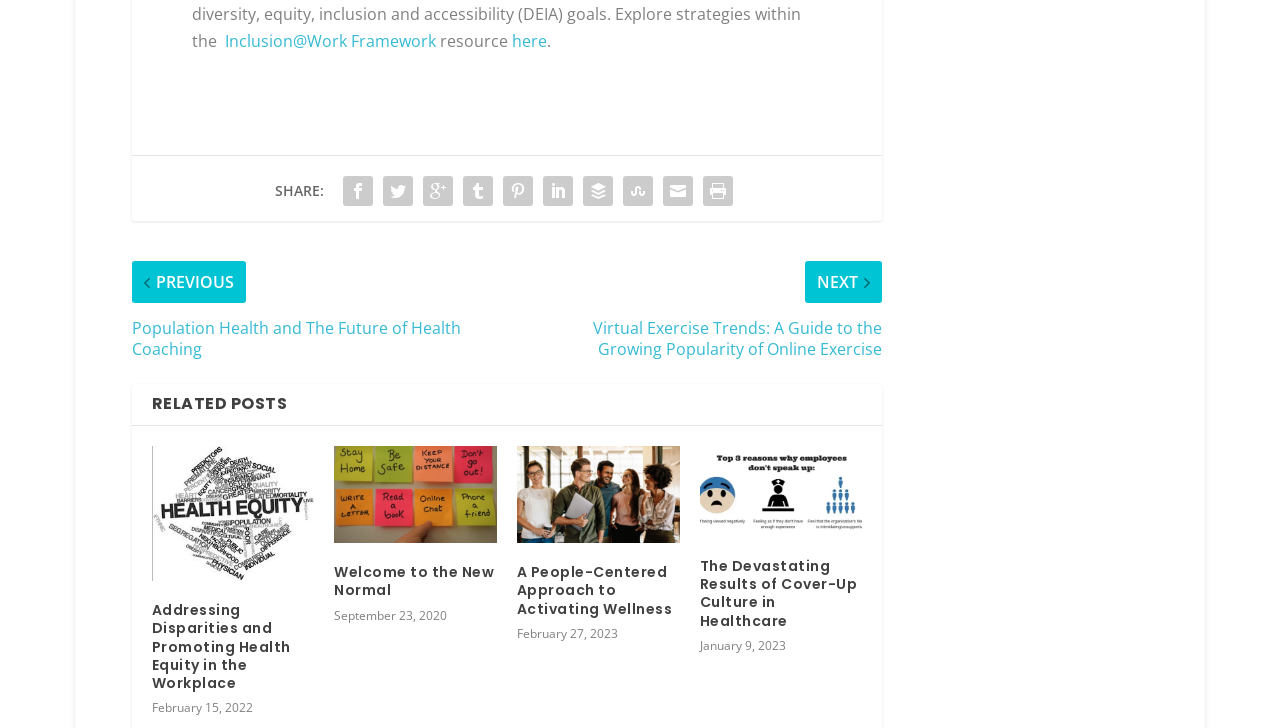Respond with a single word or phrase to the following question: What is the title of the first related post?

Addressing Disparities and Promoting Health Equity in the Workplace